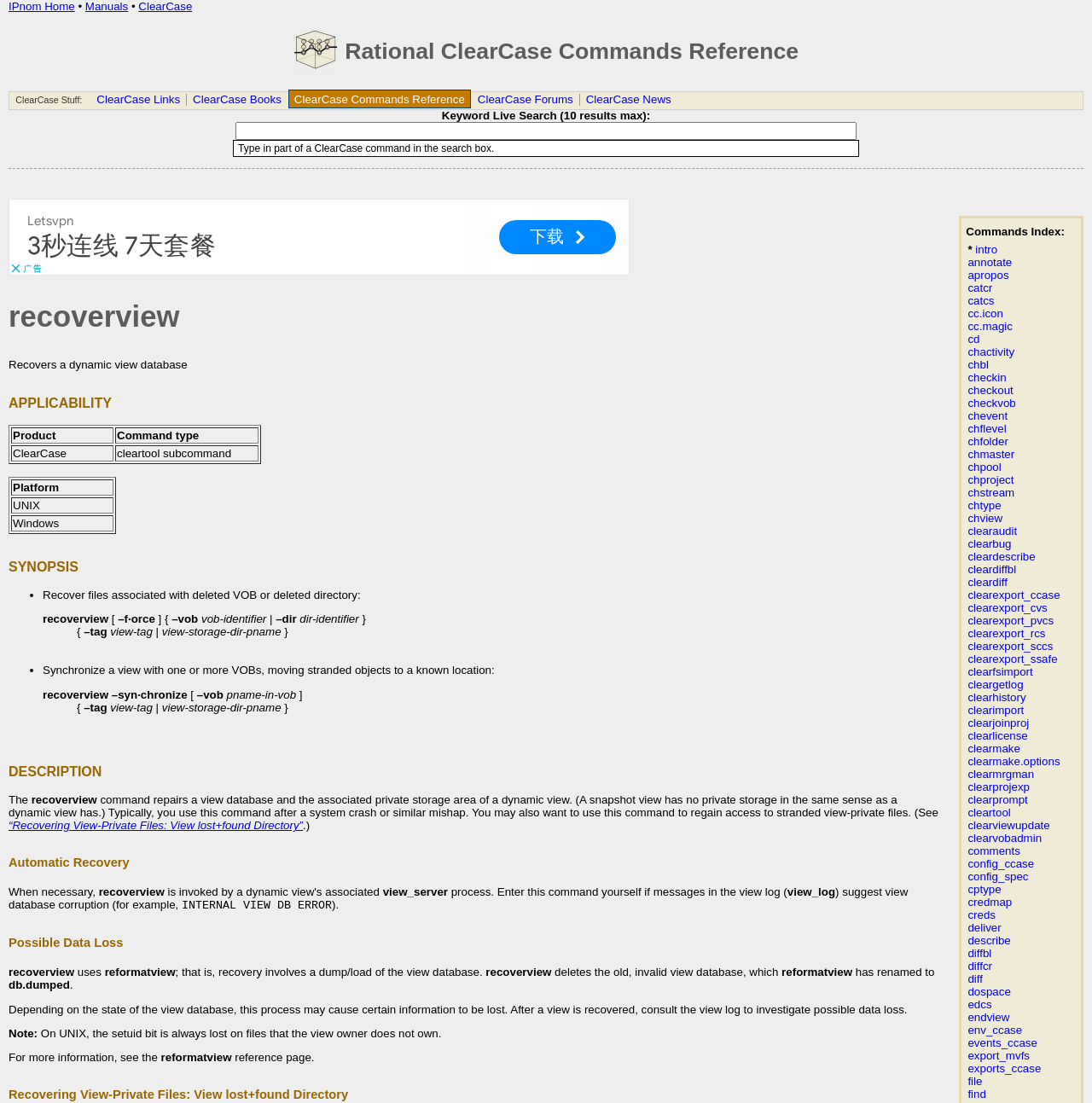Please identify the webpage's heading and generate its text content.

 Rational ClearCase Commands Reference